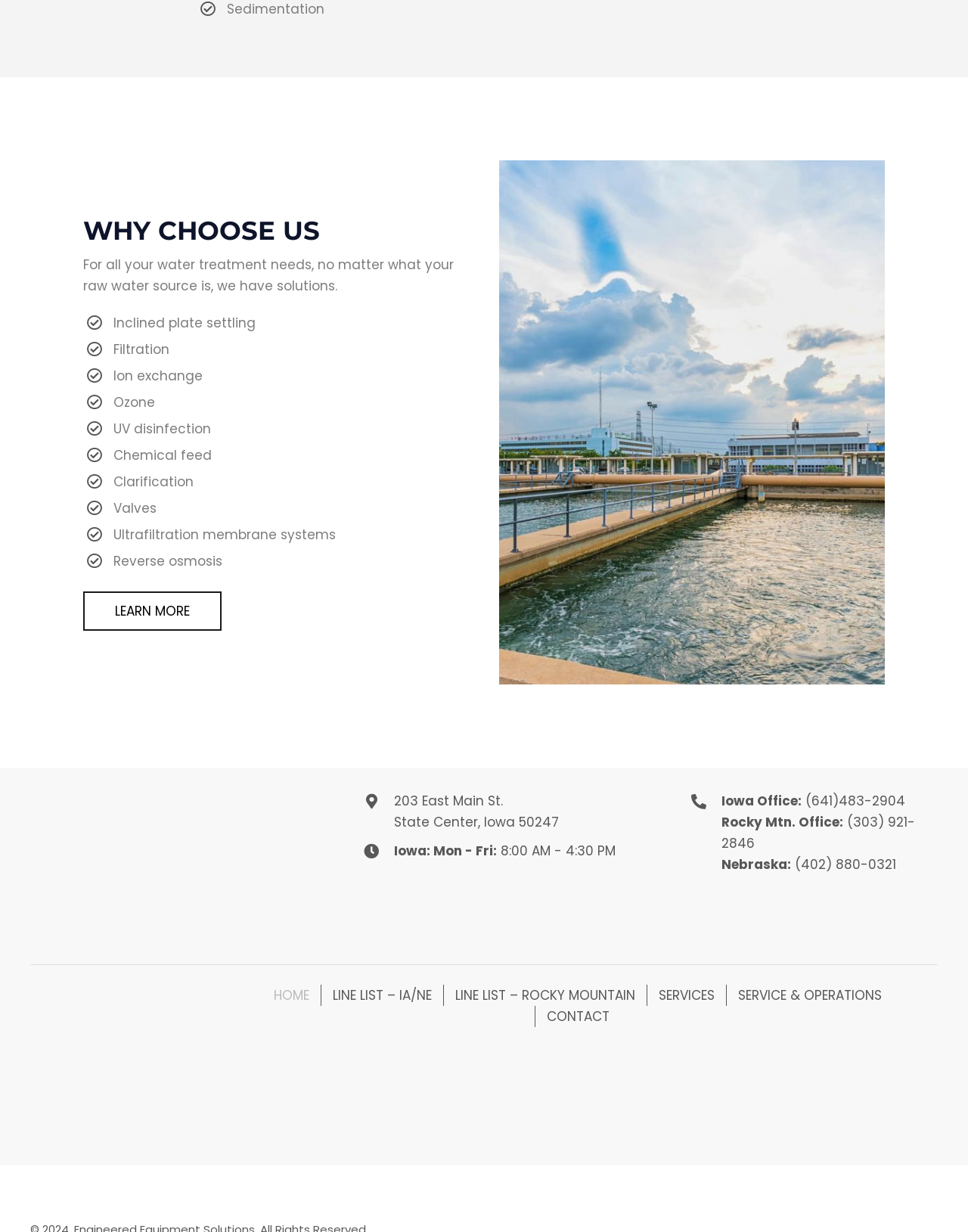Identify the bounding box coordinates of the region that needs to be clicked to carry out this instruction: "Call the Iowa office". Provide these coordinates as four float numbers ranging from 0 to 1, i.e., [left, top, right, bottom].

[0.832, 0.643, 0.935, 0.657]